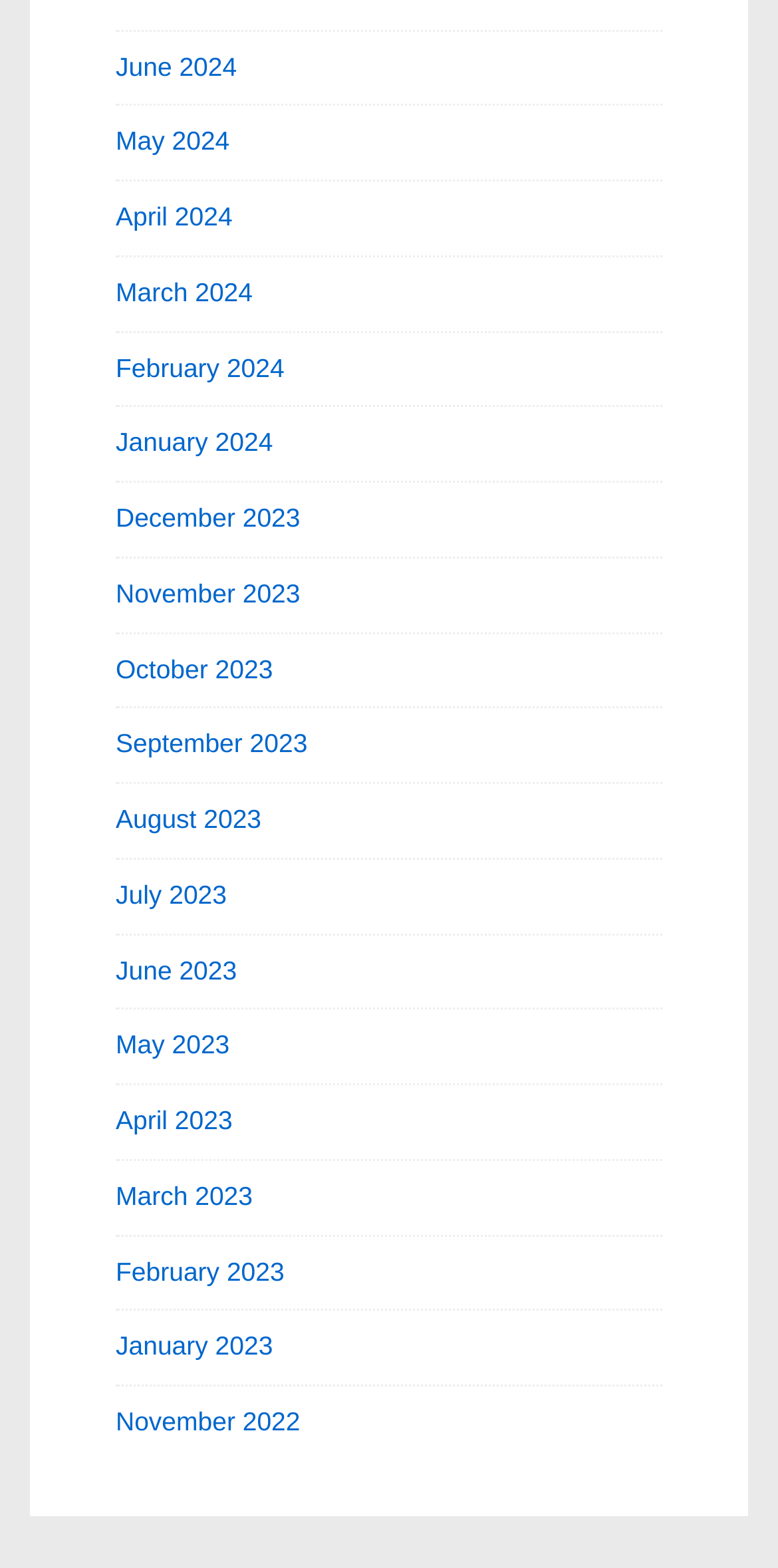Provide a brief response to the question using a single word or phrase: 
What is the earliest month listed?

November 2022